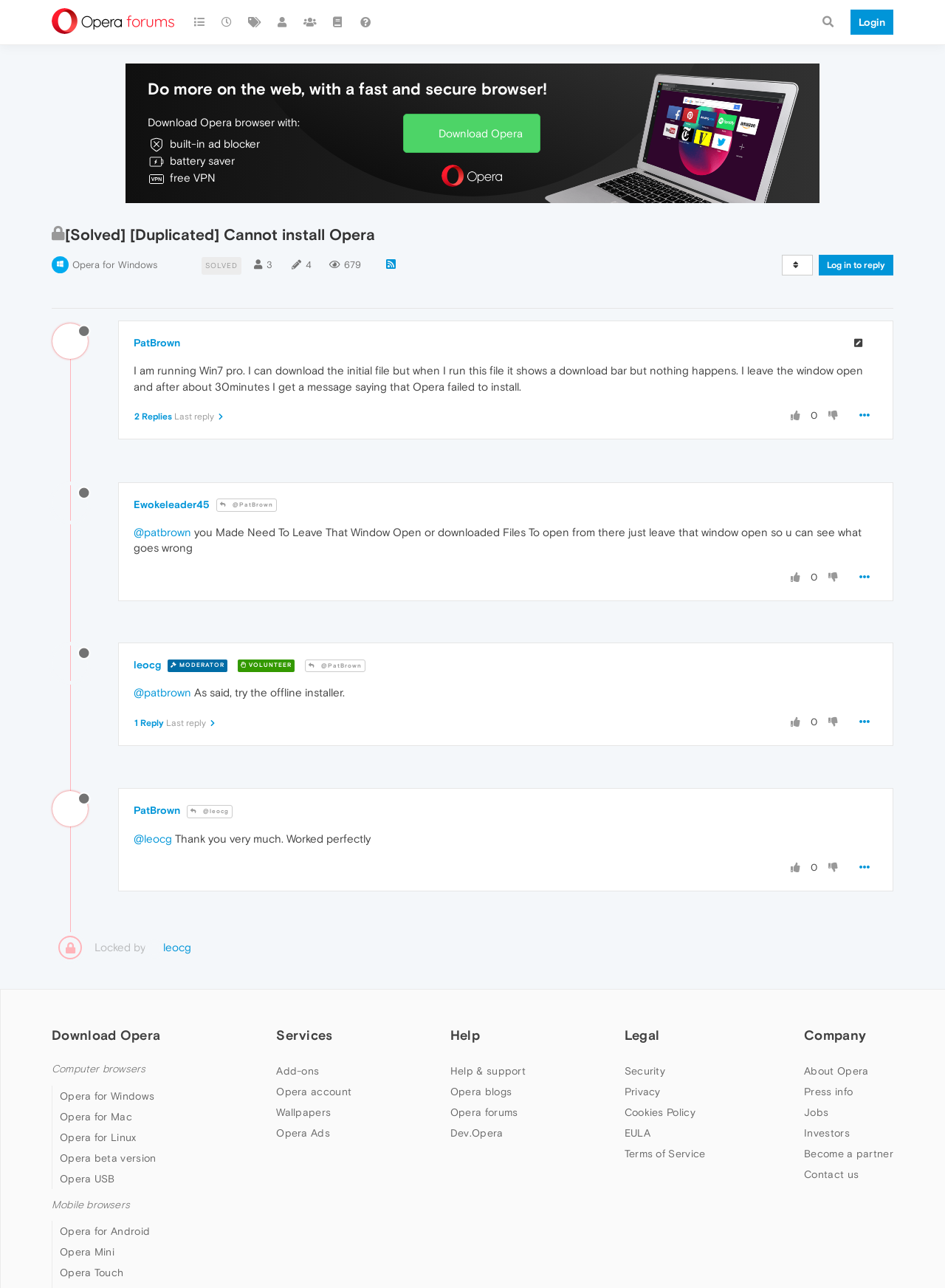Locate the bounding box coordinates of the area that needs to be clicked to fulfill the following instruction: "Click the 'Login' link". The coordinates should be in the format of four float numbers between 0 and 1, namely [left, top, right, bottom].

[0.892, 0.0, 0.945, 0.034]